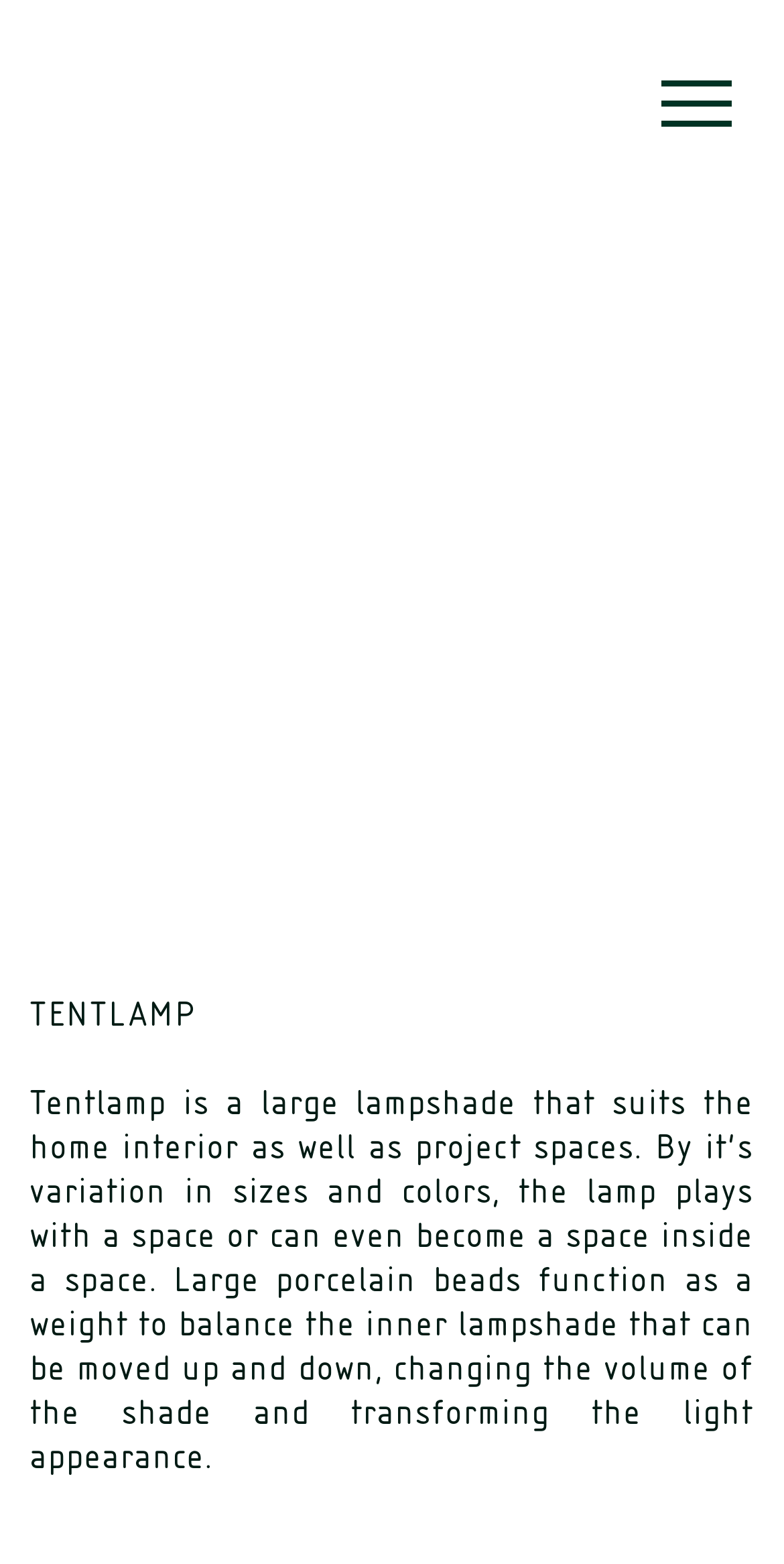Determine the bounding box coordinates (top-left x, top-left y, bottom-right x, bottom-right y) of the UI element described in the following text: Menu

None